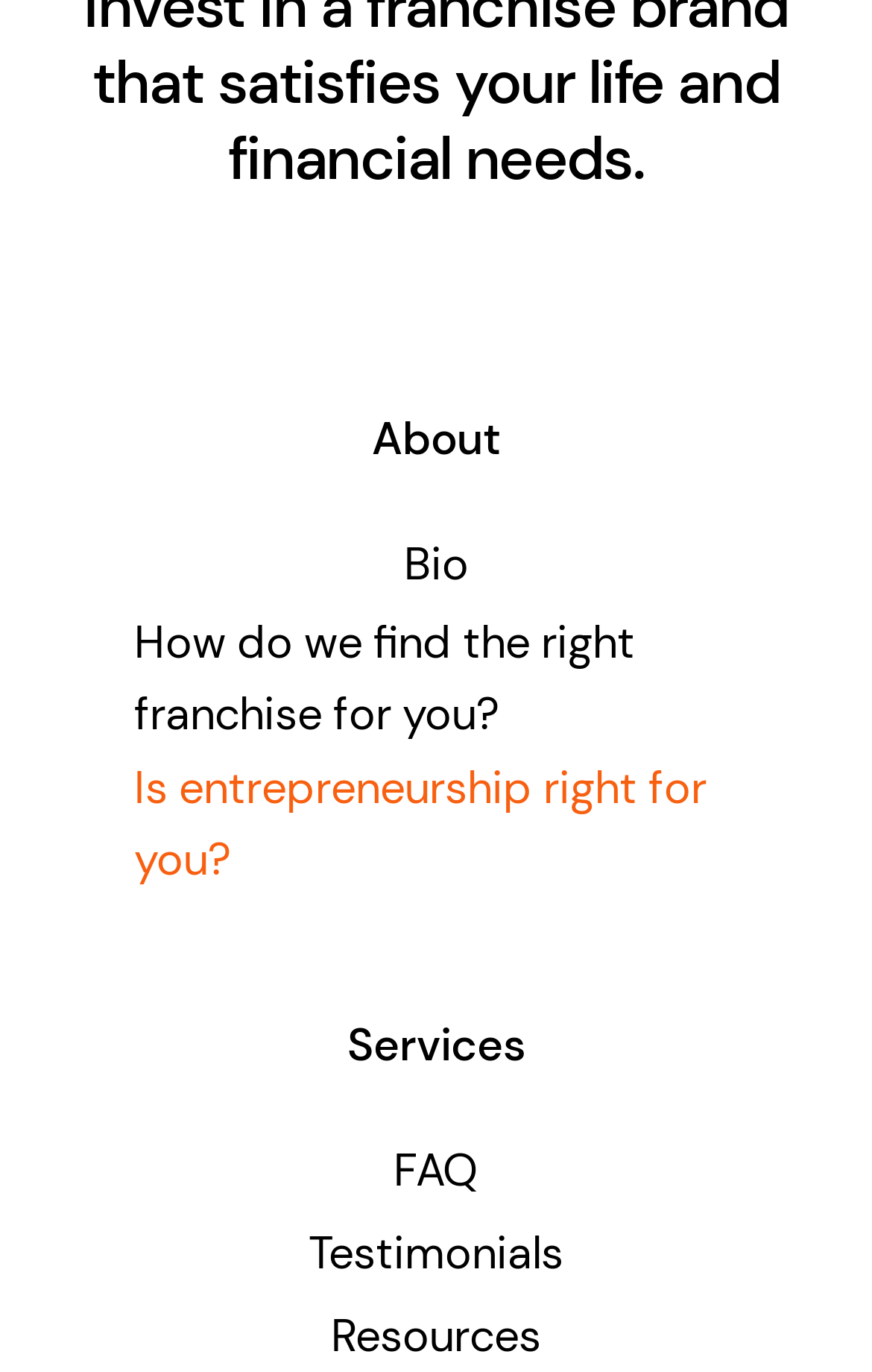What is the second link under the 'About' heading?
Use the information from the screenshot to give a comprehensive response to the question.

Under the 'About' heading, I found that the second link is 'How do we find the right franchise for you?', which is located below the 'Bio' link.